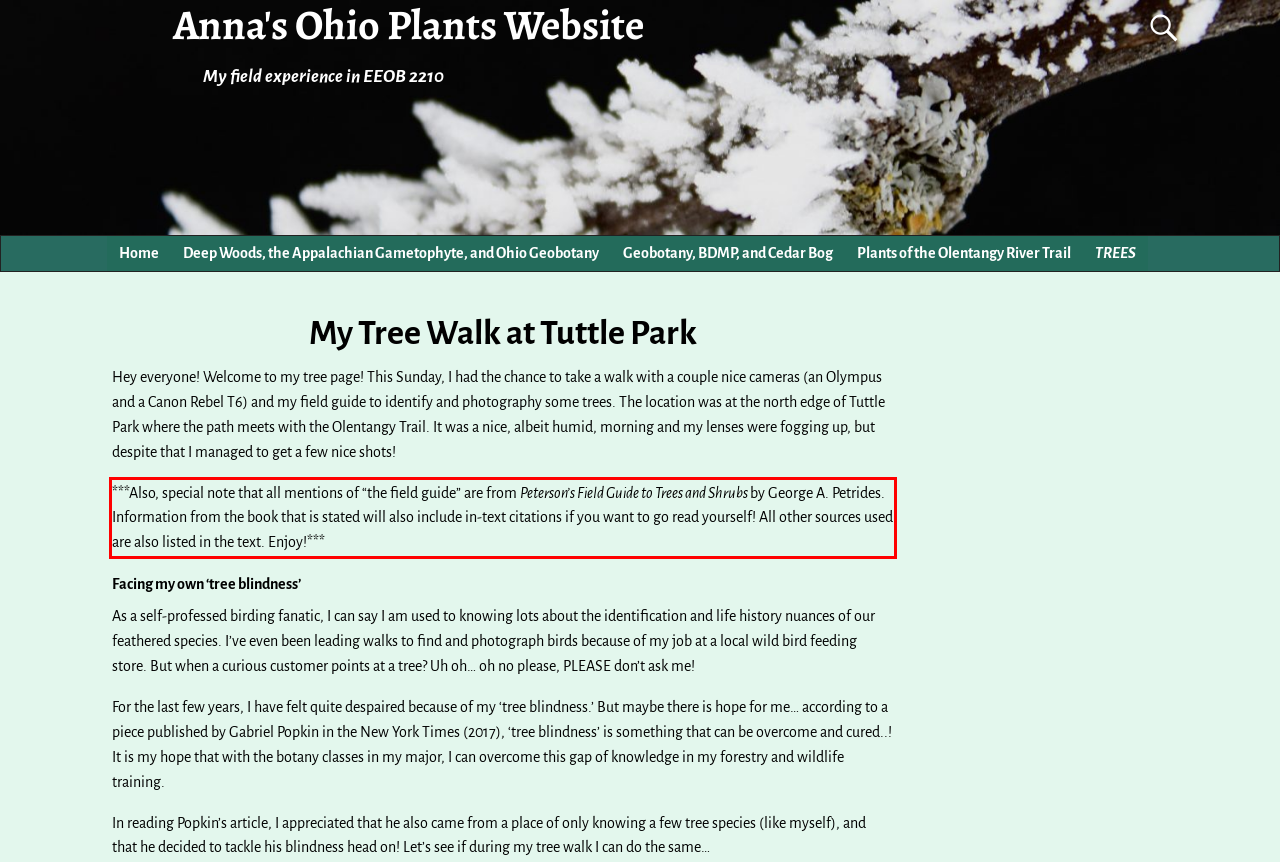From the screenshot of the webpage, locate the red bounding box and extract the text contained within that area.

***Also, special note that all mentions of “the field guide” are from Peterson’s Field Guide to Trees and Shrubs by George A. Petrides. Information from the book that is stated will also include in-text citations if you want to go read yourself! All other sources used are also listed in the text. Enjoy!***